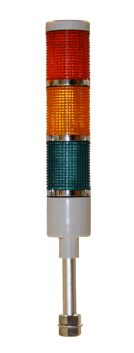Where is the Andon light typically mounted?
Refer to the image and provide a thorough answer to the question.

The caption states that the Andon light is typically mounted in prominent locations to ensure visibility, enabling teams to respond swiftly to any issues that might arise during the manufacturing process.